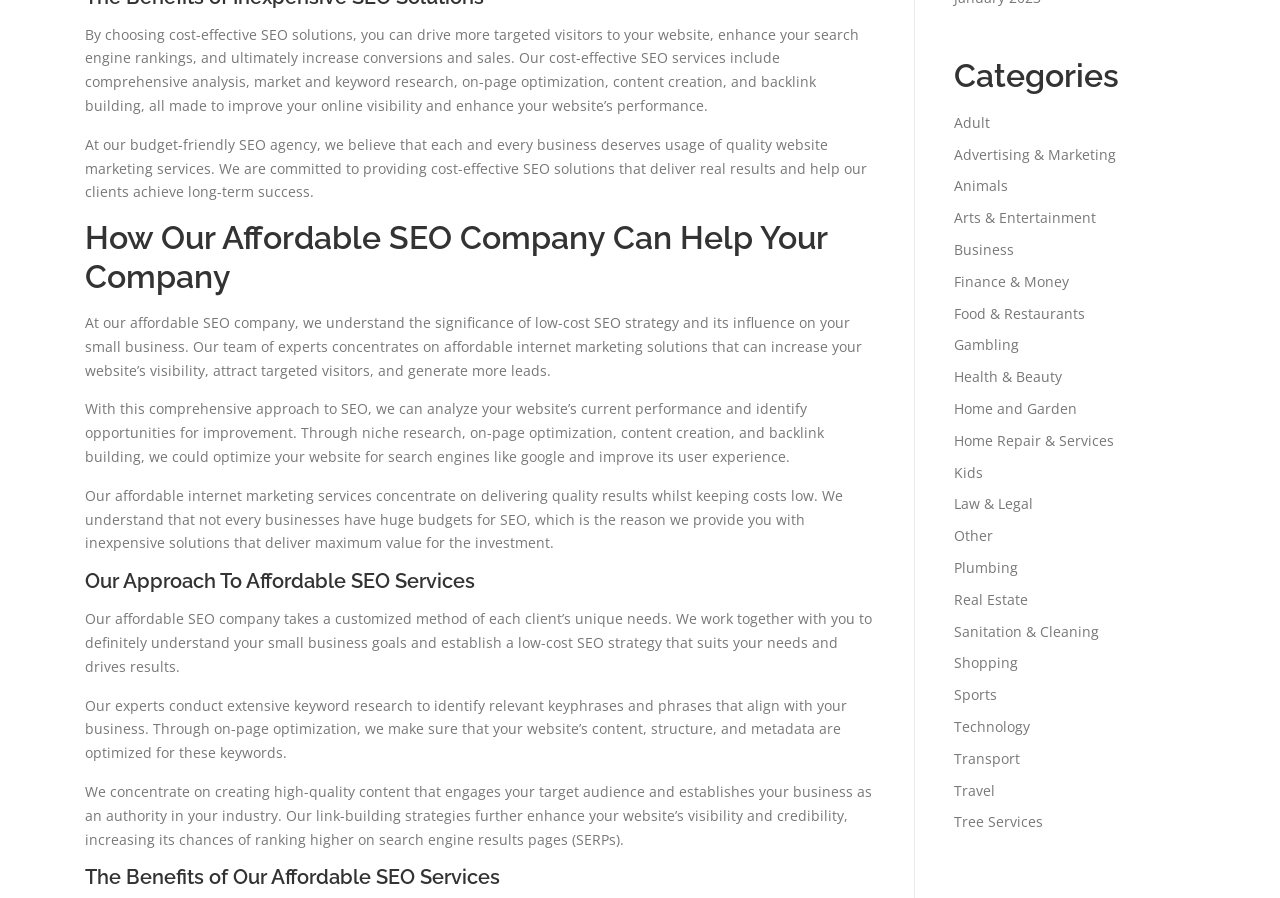Given the description "Real Estate", determine the bounding box of the corresponding UI element.

[0.745, 0.657, 0.803, 0.678]